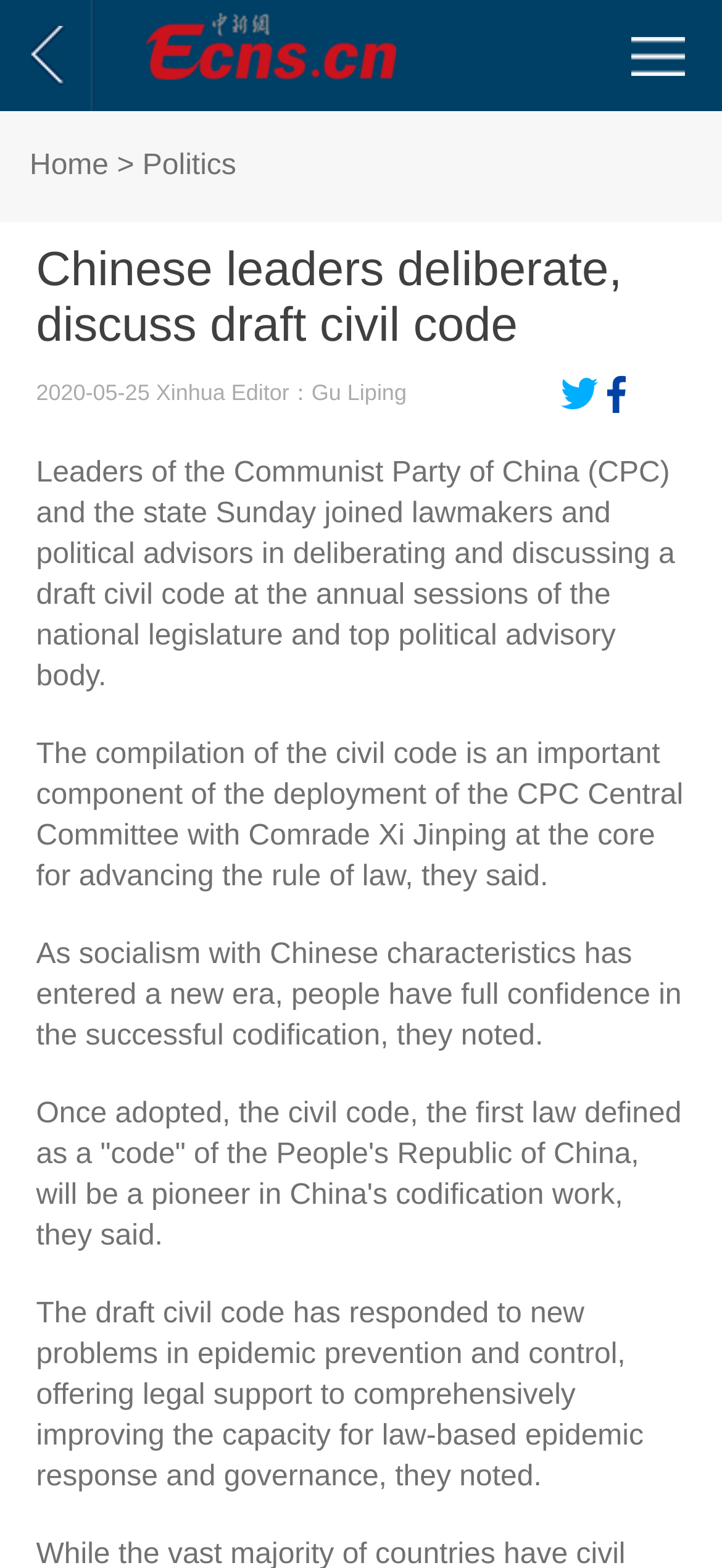Who is the editor of the news?
Please provide a detailed and comprehensive answer to the question.

I found the editor's name by looking at the text 'Editor：Gu Liping' which is located at the top of the webpage, next to the date.